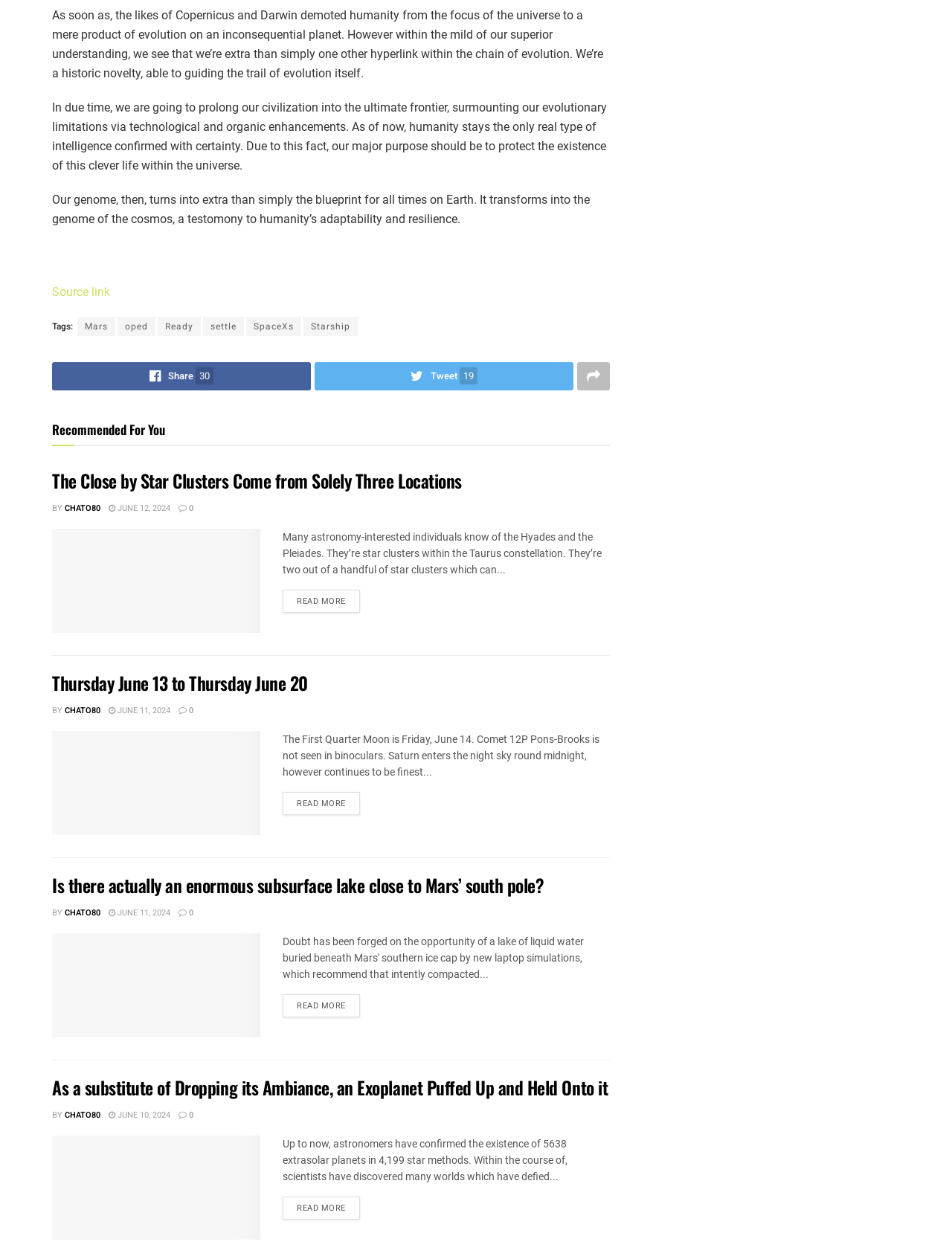What type of content is presented in the 'Recommended For You' section?
Offer a detailed and exhaustive answer to the question.

The 'Recommended For You' section appears to present a list of articles and news related to space and astronomy, with headings, links, and brief summaries, suggesting that the content is similar to the main articles on the webpage.